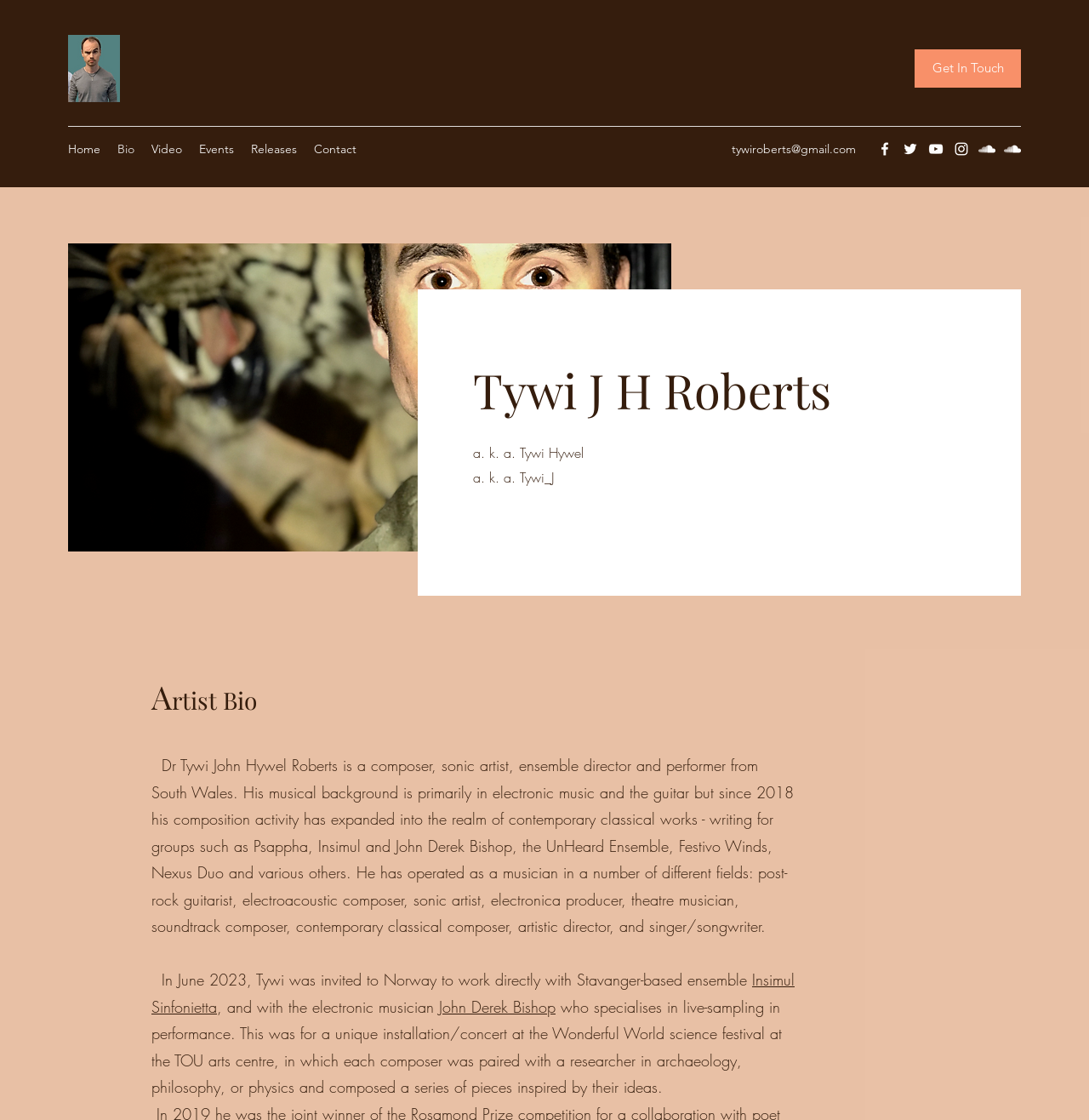Bounding box coordinates are specified in the format (top-left x, top-left y, bottom-right x, bottom-right y). All values are floating point numbers bounded between 0 and 1. Please provide the bounding box coordinate of the region this sentence describes: Bio

[0.1, 0.122, 0.131, 0.144]